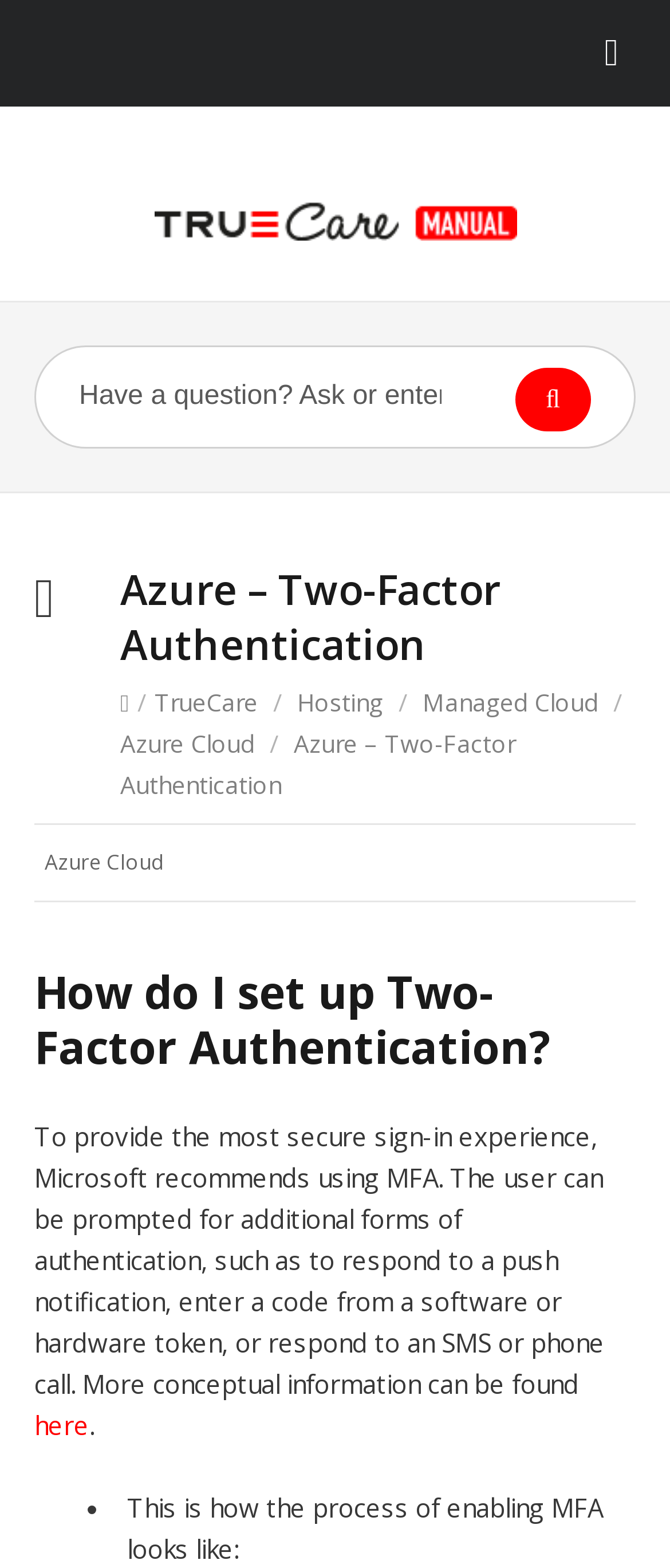Please mark the bounding box coordinates of the area that should be clicked to carry out the instruction: "Search for a term".

[0.051, 0.22, 0.949, 0.286]